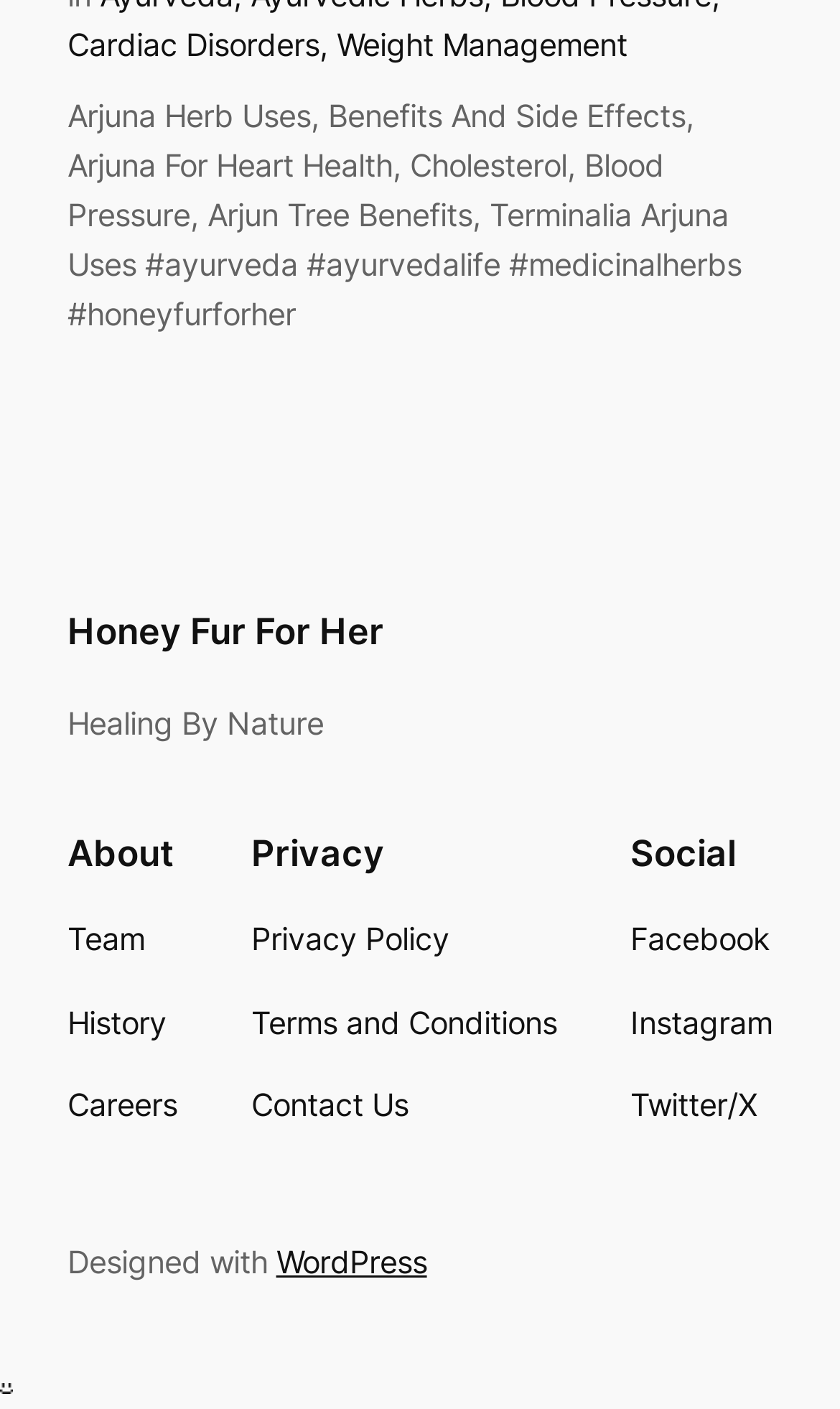Please examine the image and provide a detailed answer to the question: What platform was the website designed with?

I determined the platform used to design the website by looking at the StaticText element with the text 'Designed with' and the adjacent link element with the text 'WordPress', indicating it is the platform used to create the website.